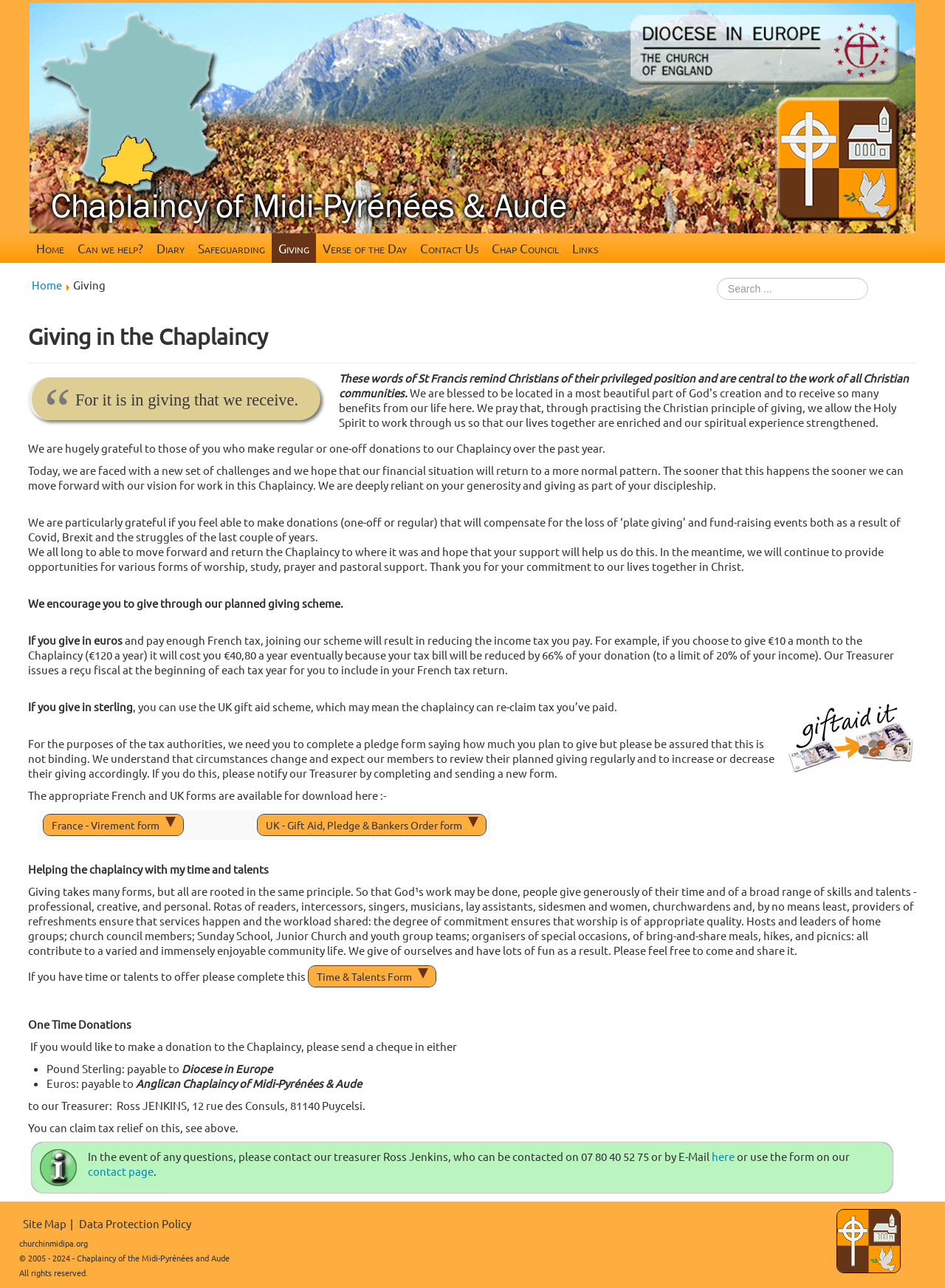Please analyze the image and give a detailed answer to the question:
Who should be contacted for questions about giving?

According to the webpage, if you have any questions about giving, you should contact Ross Jenkins, the treasurer, who can be reached by phone or email, or through the contact page on the website.